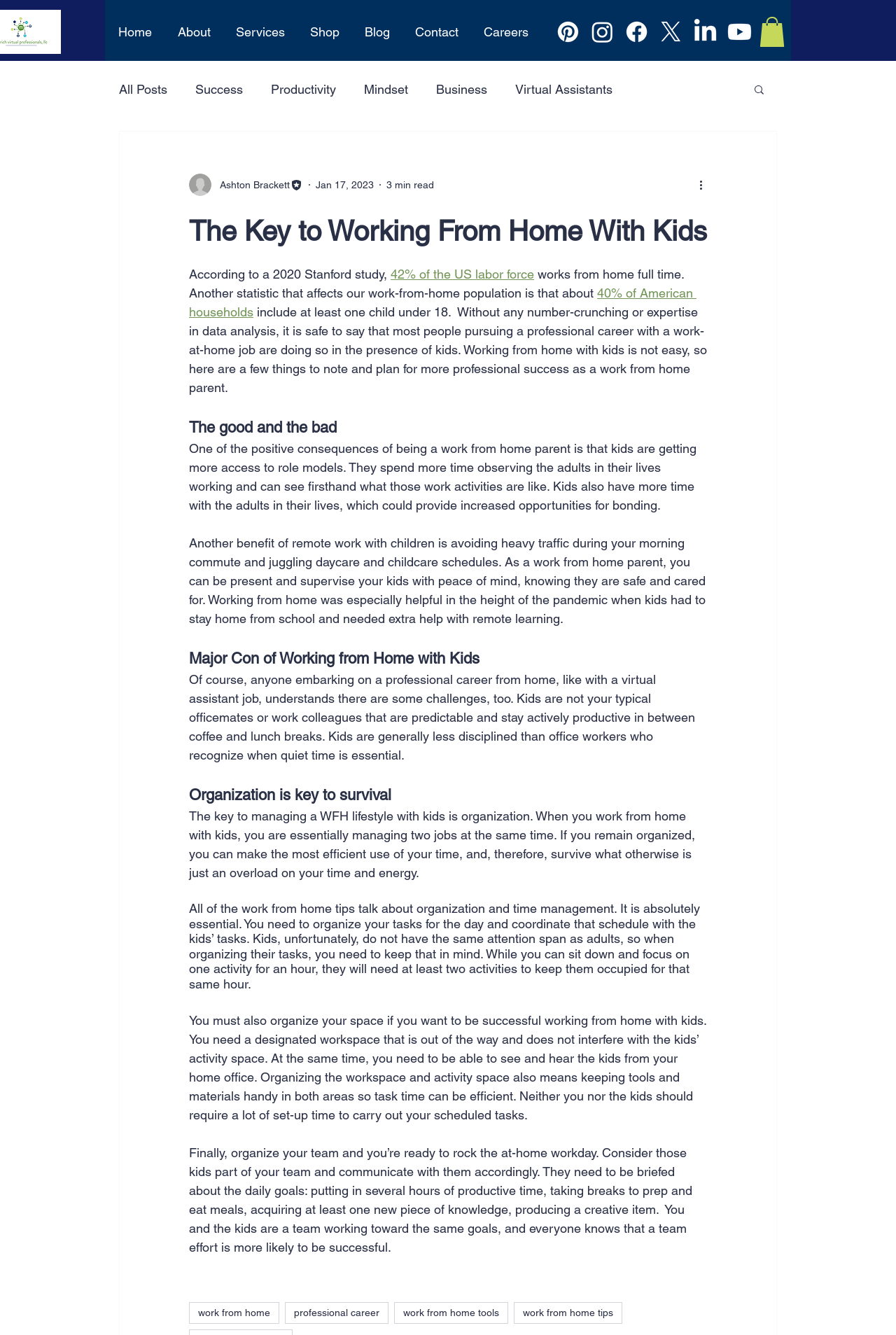How long does it take to read the article?
Give a one-word or short-phrase answer derived from the screenshot.

3 min